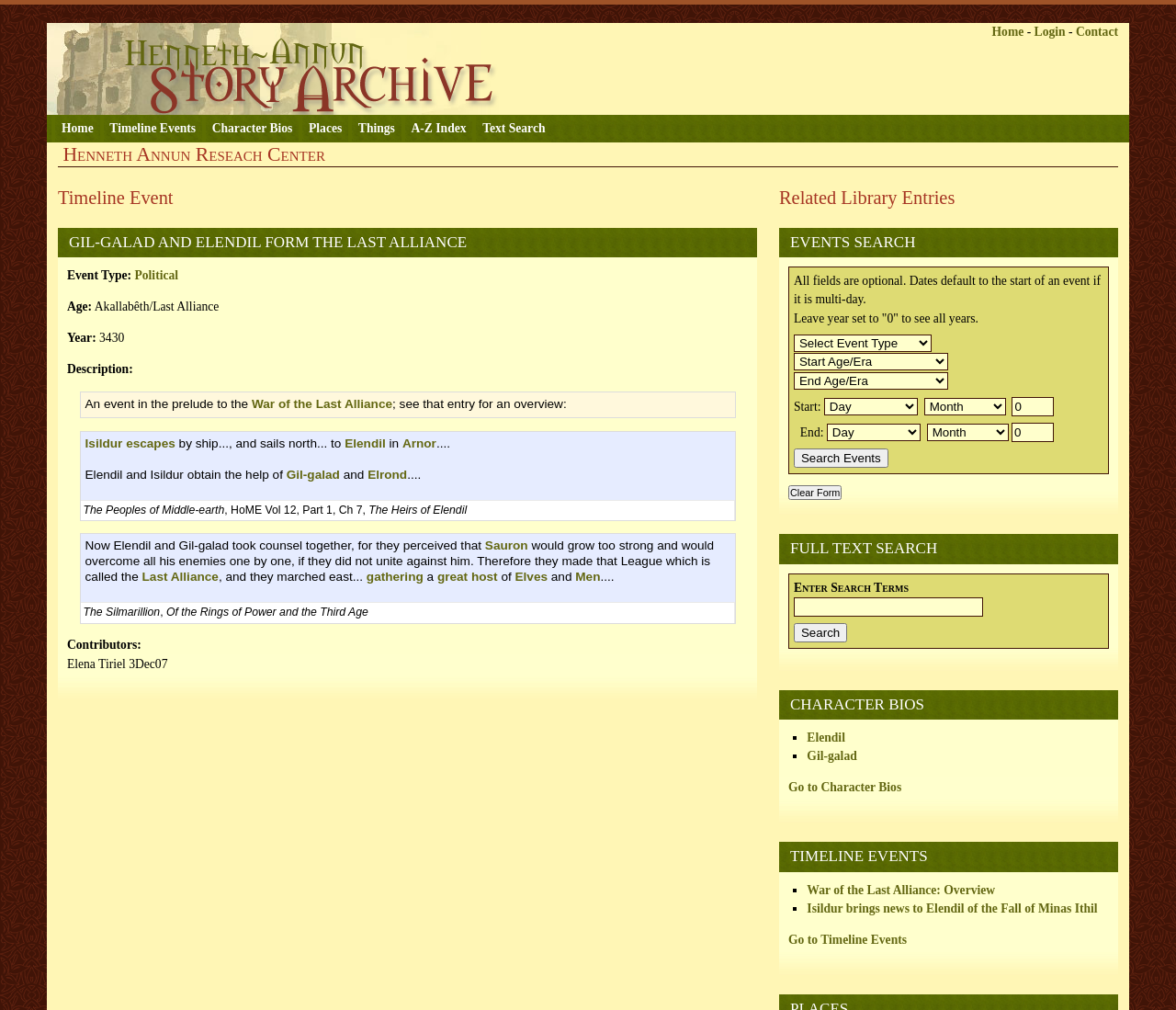Provide the bounding box coordinates in the format (top-left x, top-left y, bottom-right x, bottom-right y). All values are floating point numbers between 0 and 1. Determine the bounding box coordinate of the UI element described as: parent_node: Enter Search Terms name="text_search"

[0.675, 0.591, 0.836, 0.61]